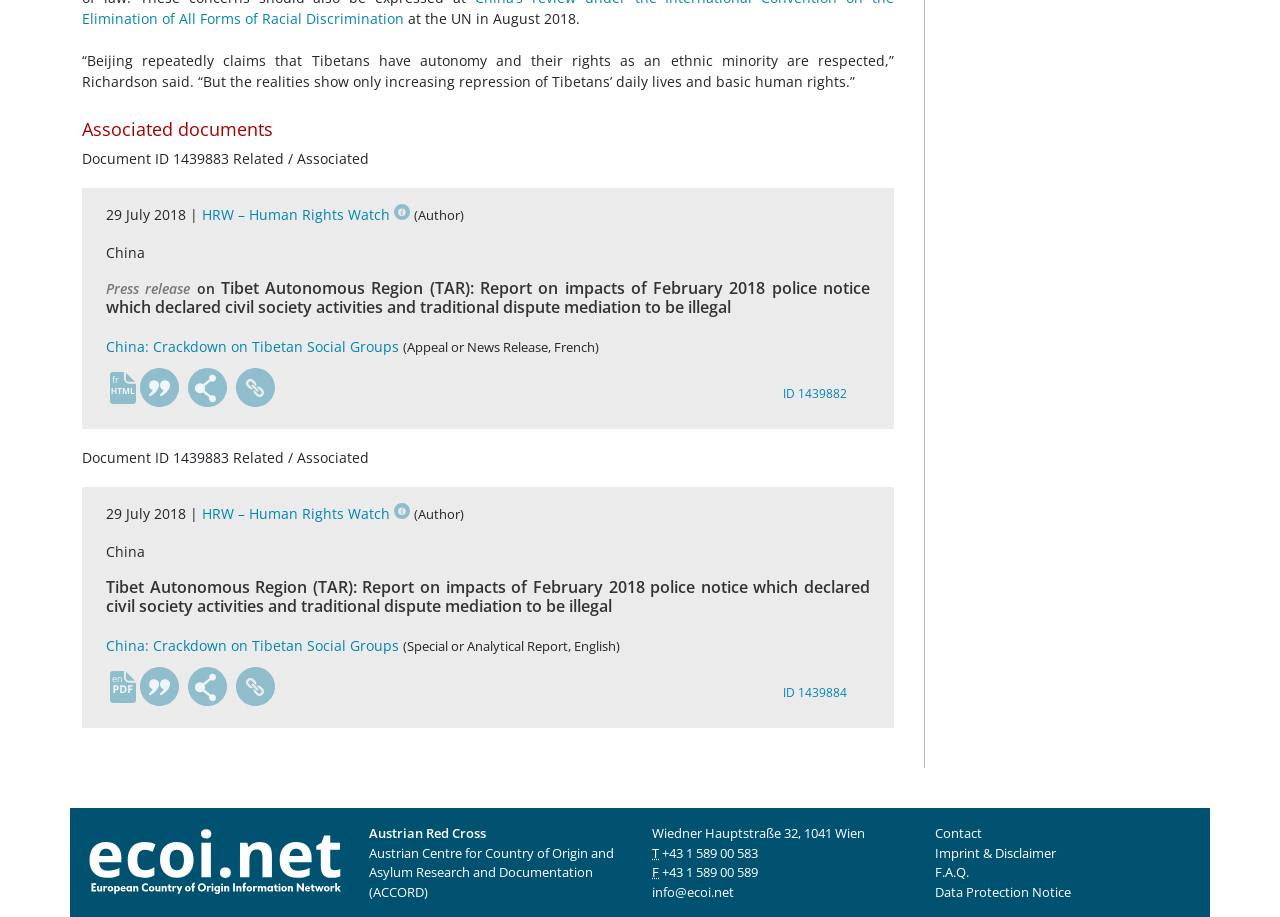Determine the bounding box for the HTML element described here: "HRW – Human Rights Watch". The coordinates should be given as [left, top, right, bottom] with each number being a float between 0 and 1.

[0.158, 0.223, 0.32, 0.244]